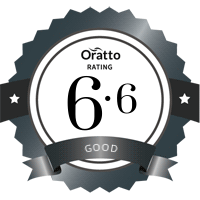Provide a comprehensive description of the image.

This image features the Oratto rating badge, showcasing a professional evaluation of an individual’s service quality. The star-shaped design is predominantly silver, adorned with a circular white center that prominently displays the rating of "6.6." Below the rating, the word "GOOD" is inscribed, indicating a favorable assessment. The badge also includes the "Oratto" logo at the top, reinforcing the source of the rating. This visual serves as a testament to professionalism and competency in the legal field, reflecting the individual's capability and reputation, likely belonging to a solicitor based in Wolverhampton, United Kingdom.